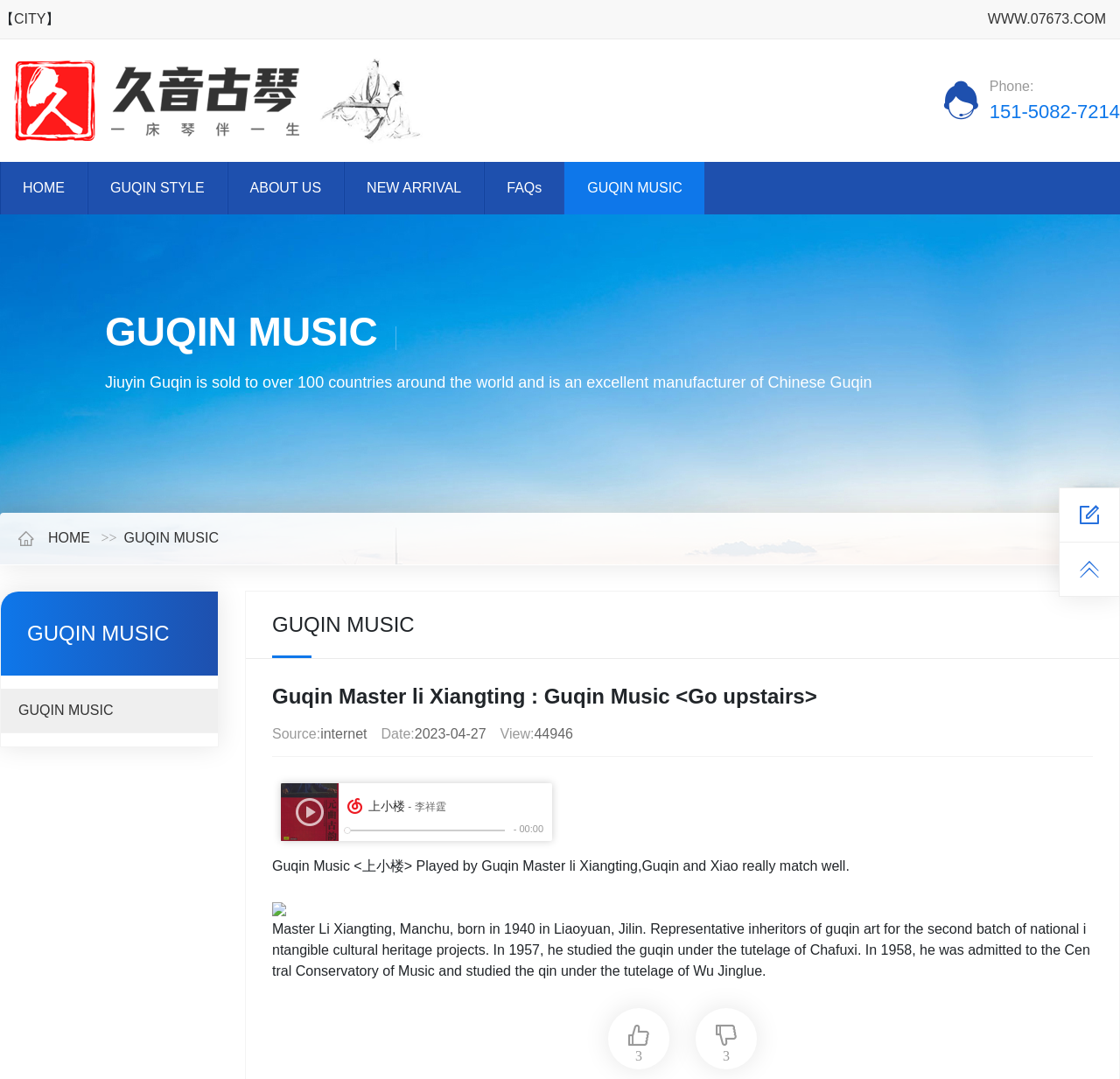Identify the bounding box coordinates of the section that should be clicked to achieve the task described: "read the blog".

None